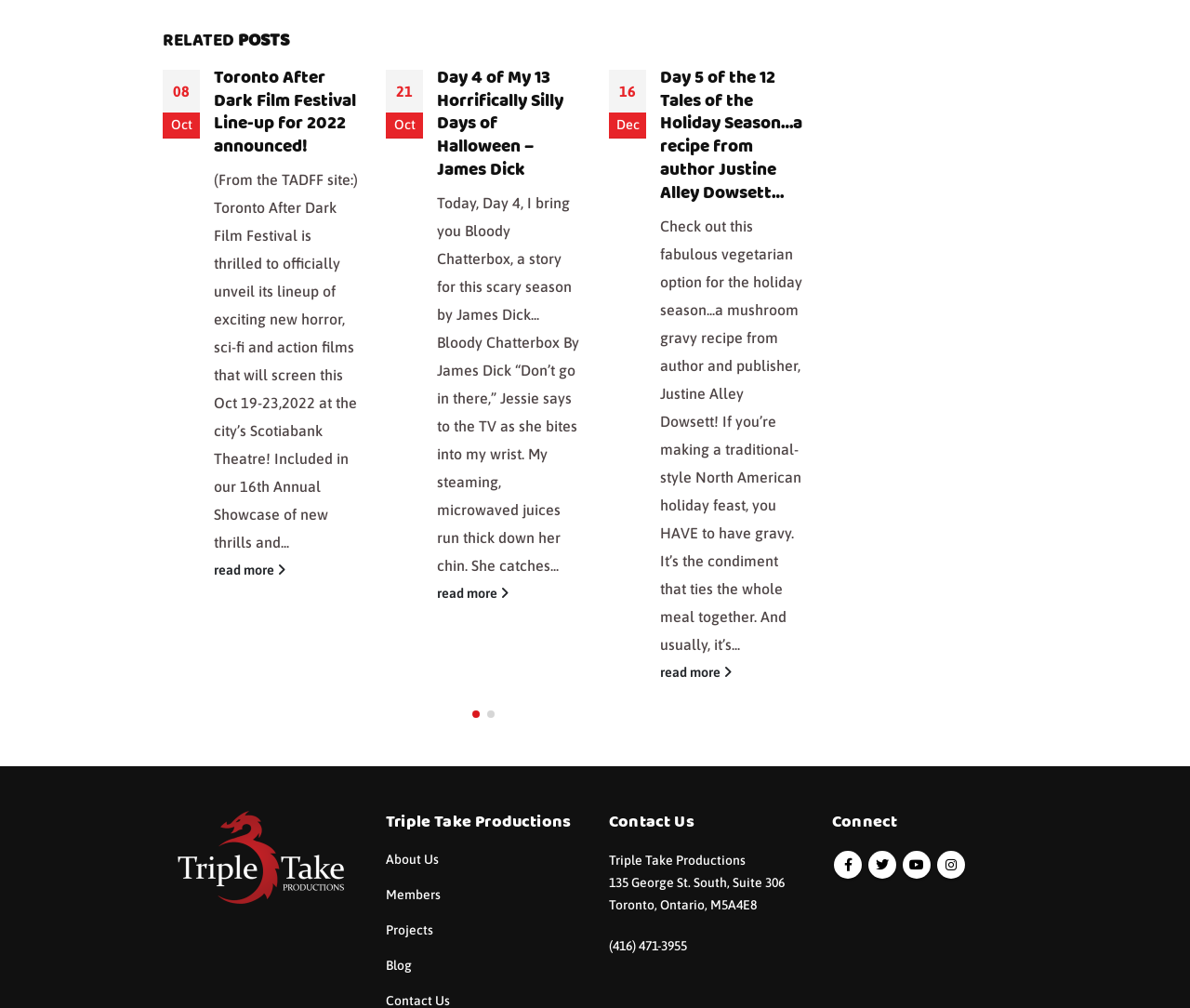What is the date of the event mentioned in the first post?
Using the details from the image, give an elaborate explanation to answer the question.

I found the answer by looking at the StaticText '(From the TADFF site:) Toronto After Dark Film Festival is thrilled to officially unveil its lineup of exciting new horror, sci-fi and action films that will screen this Oct 19-23,2022 at the city’s Scotiabank Theatre!' which mentions the date of the event.